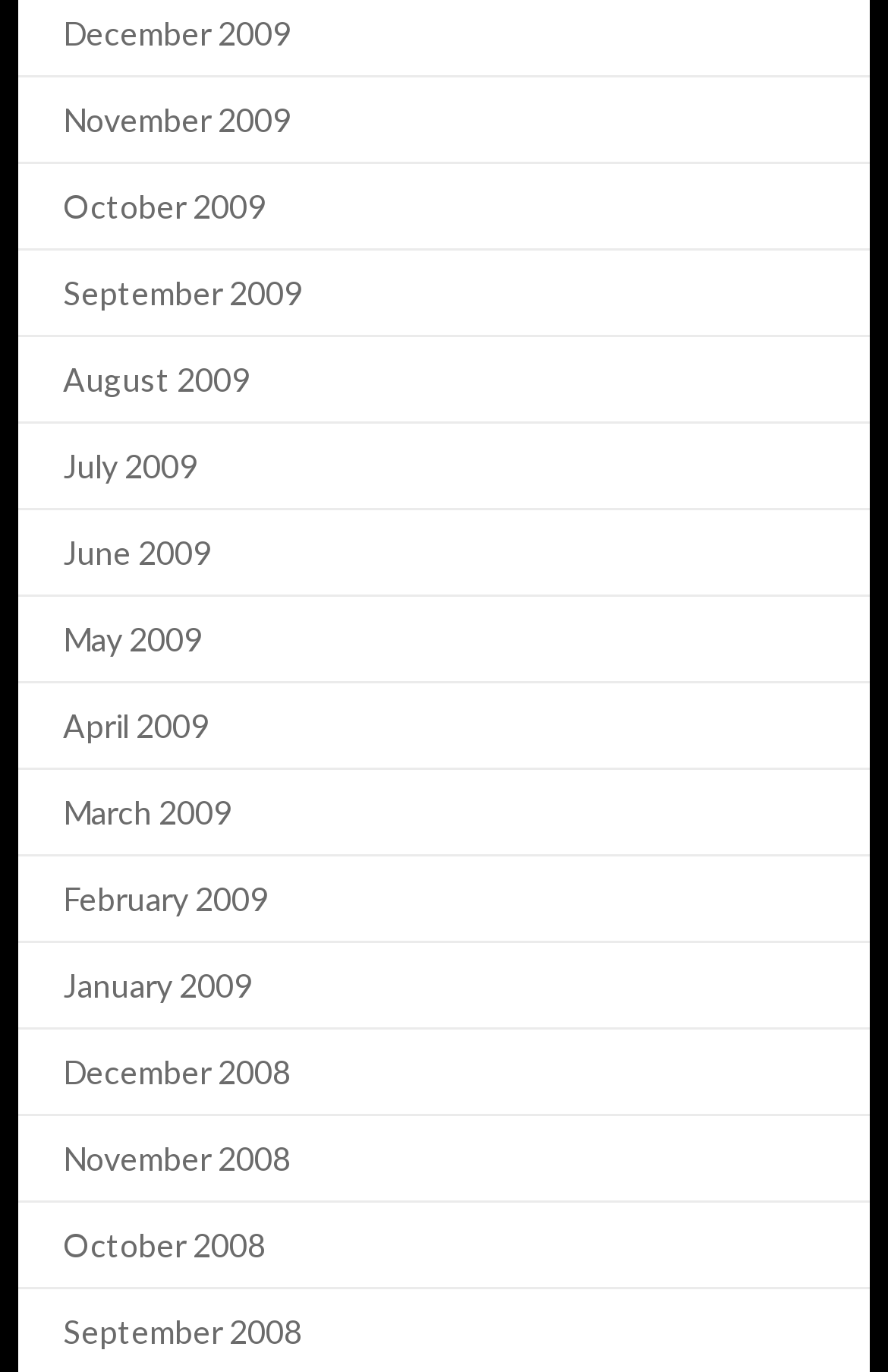What is the earliest month listed?
Utilize the information in the image to give a detailed answer to the question.

I looked at the list of links and found that the earliest month listed is December 2008, which is the 12th link from the top.